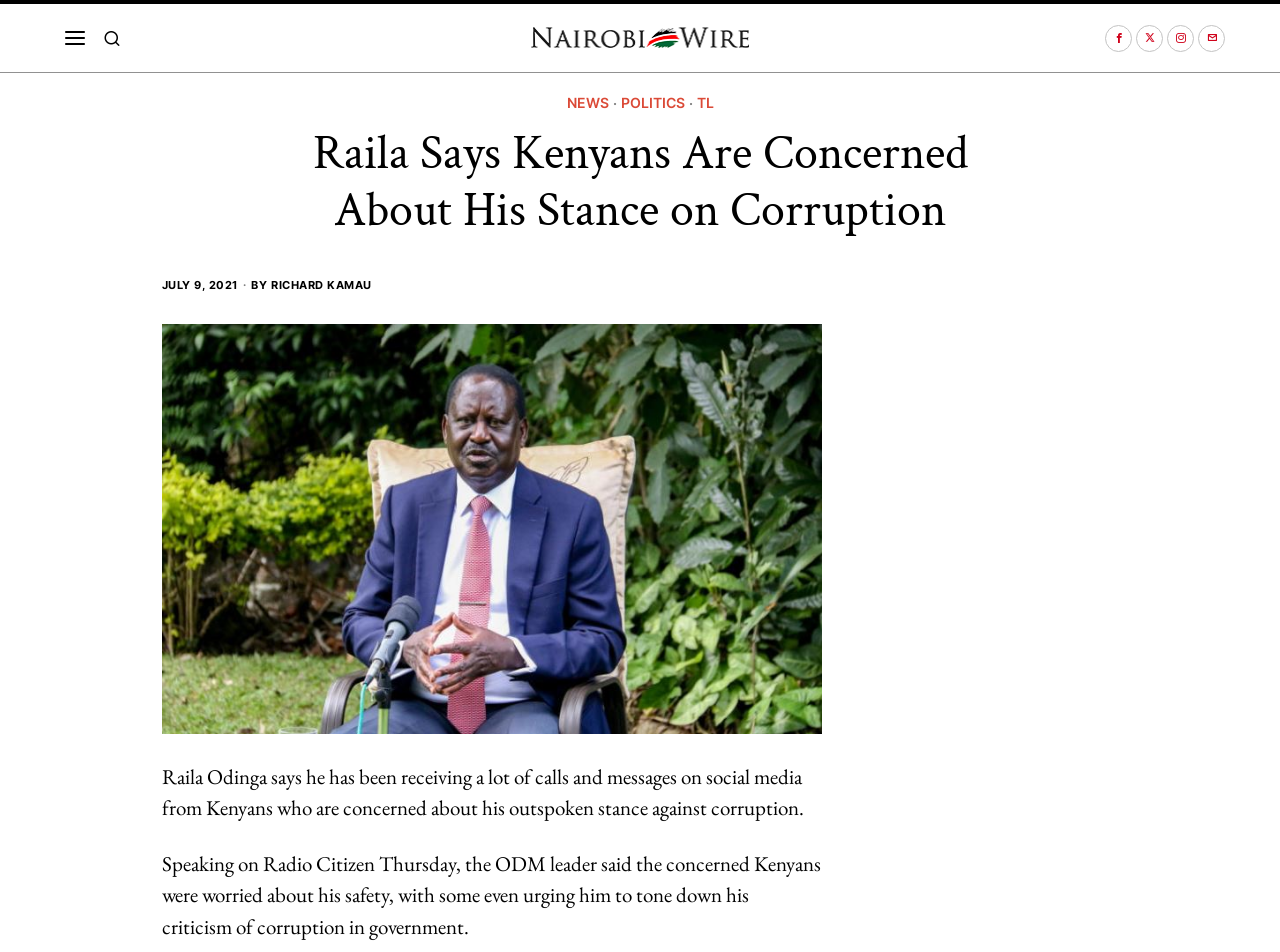Detail the features and information presented on the webpage.

The webpage appears to be a news article page. At the top right corner, there are four social media icons: Facebook, an "X" icon, Instagram, and Email. Below these icons, there are four navigation links: "NEWS", "POLITICS", and "TL", separated by a dot.

The main content of the page is a news article with a heading that reads "Raila Says Kenyans Are Concerned About His Stance on Corruption". The heading is positioned near the top center of the page. Below the heading, there is a timestamp "09 Jul, 2021 06:16:49" and the author's name "RICHARD KAMAU" is mentioned.

The article itself is divided into two paragraphs. The first paragraph describes Raila Odinga's statement about receiving calls and messages from concerned Kenyans regarding his stance against corruption. The second paragraph continues to quote Raila Odinga, stating that the concerned Kenyans are worried about his safety and are urging him to tone down his criticism of corruption in government.